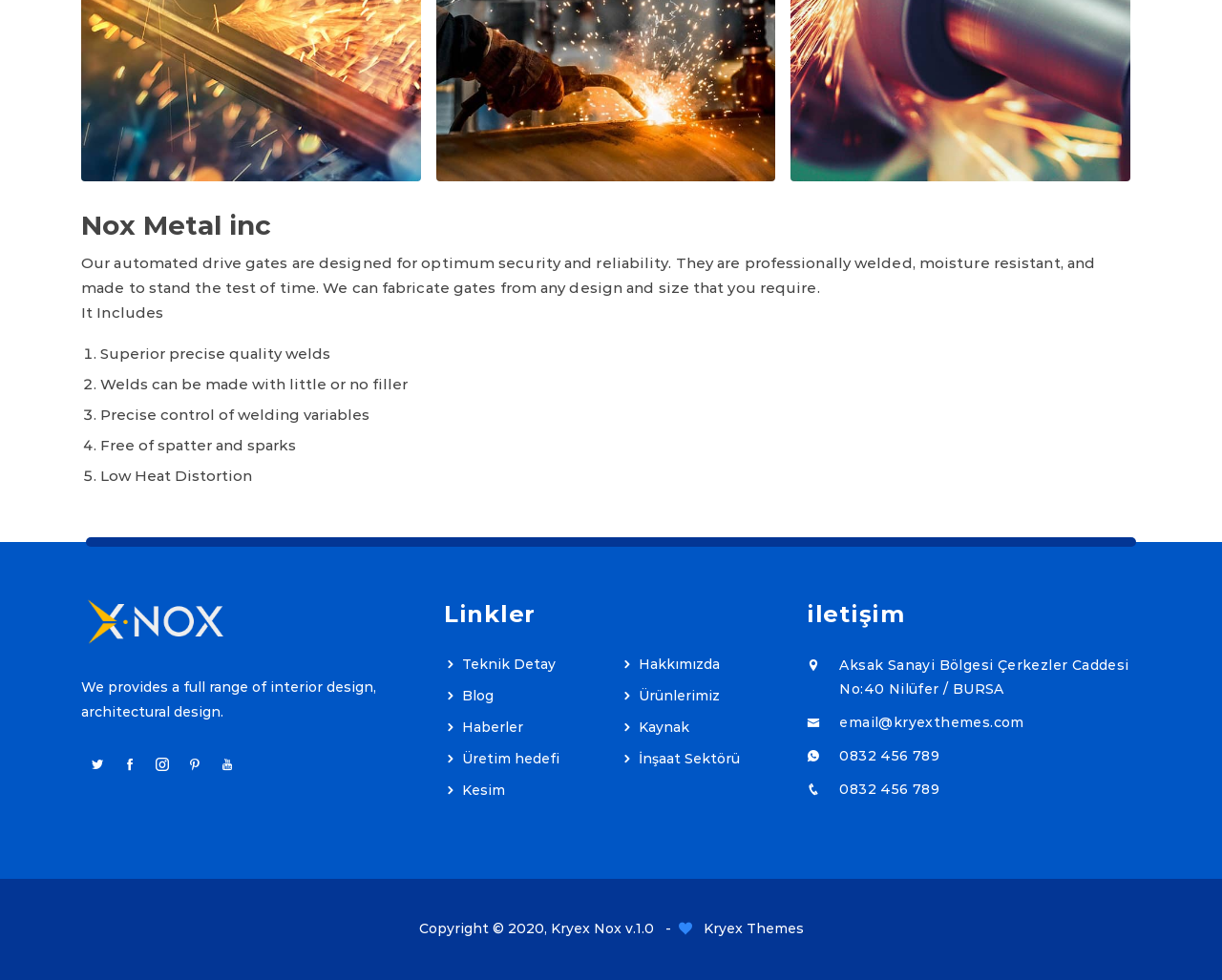From the element description Haberler, predict the bounding box coordinates of the UI element. The coordinates must be specified in the format (top-left x, top-left y, bottom-right x, bottom-right y) and should be within the 0 to 1 range.

[0.363, 0.726, 0.5, 0.759]